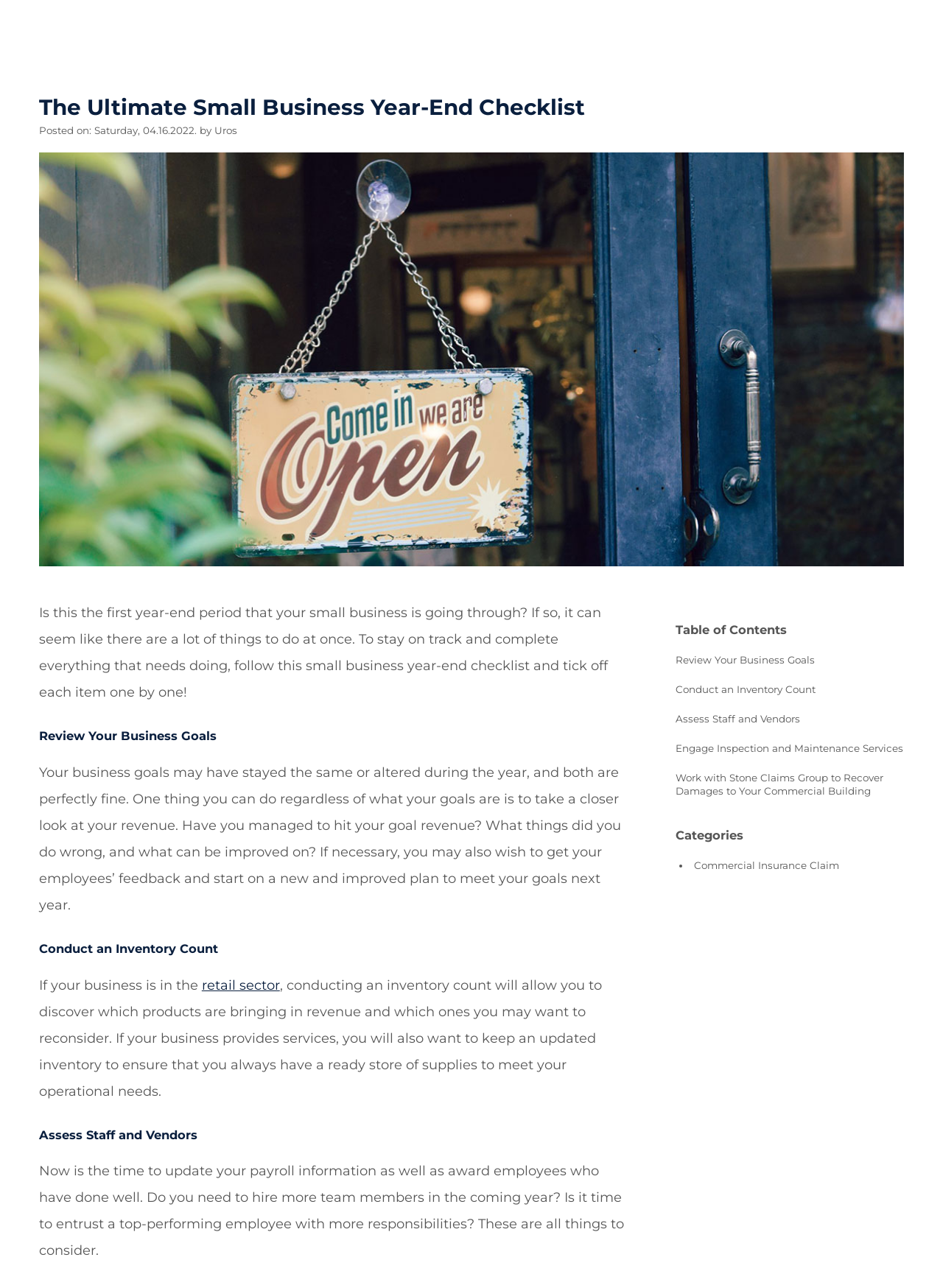Explain the webpage's layout and main content in detail.

This webpage is about "The Ultimate Small Business Year-End Checklist" provided by Stone Claims. At the top, there are 17 links to various services and topics, including condominium associations, restaurants, public buildings, and more, which are evenly spaced and aligned horizontally.

Below these links, there is a header section with a title "The Ultimate Small Business Year-End Checklist" and a timestamp "Posted on: Saturday, 04.16.2022. by Uros". Next to the header, there is a large image that spans the width of the page.

The main content of the webpage is divided into sections, each with a heading and a brief description. The first section is about reviewing business goals, where the text discusses the importance of assessing revenue and setting new goals for the next year. The second section is about conducting an inventory count, which is relevant for businesses in the retail sector. The third section is about assessing staff and vendors, including updating payroll information and considering new hires.

On the right side of the page, there is a table of contents with links to each section, as well as a list of categories with a single item "Commercial Insurance Claim". Overall, the webpage provides a checklist and guidance for small businesses to review and prepare for the end of the year.